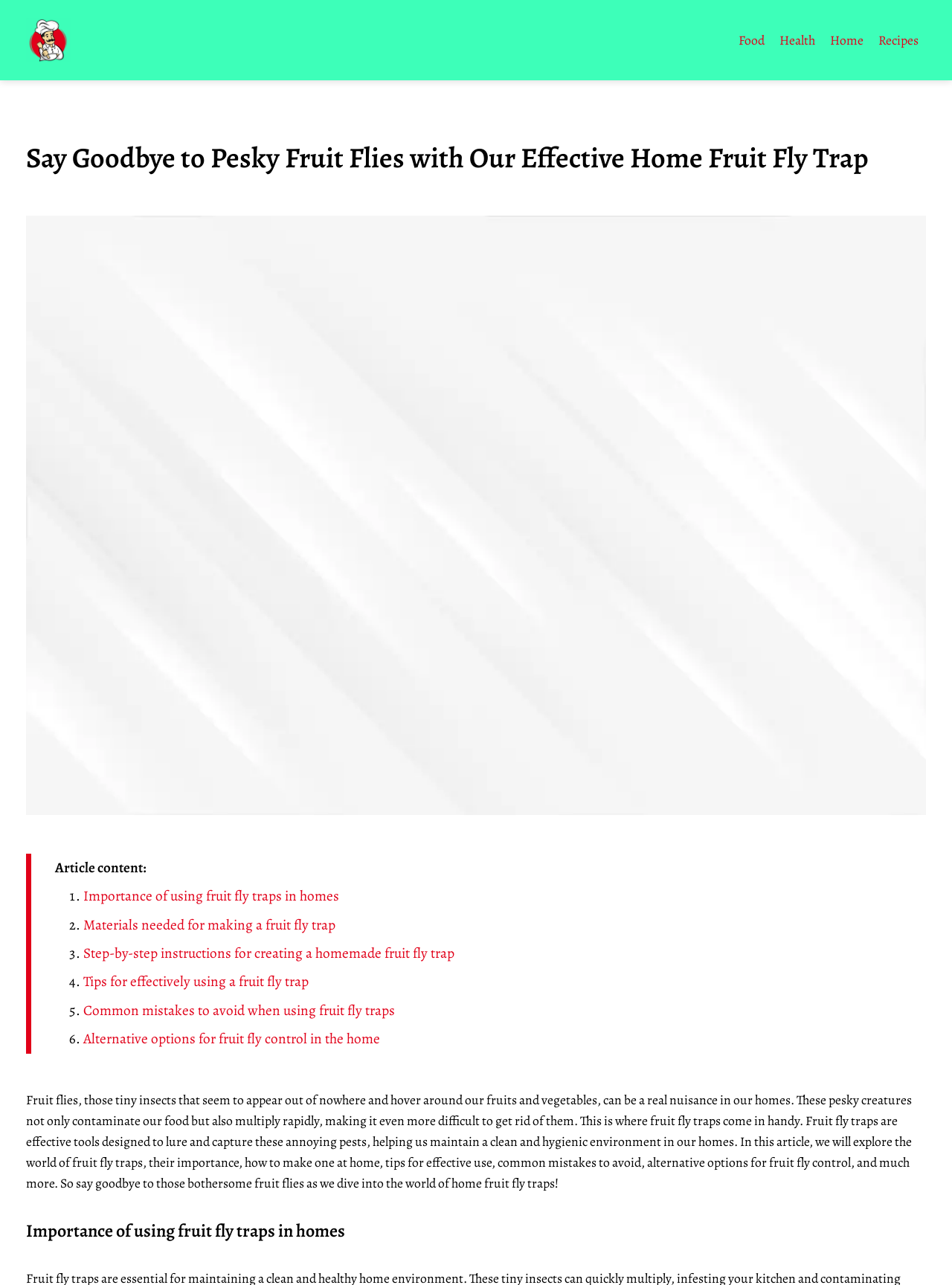Create a full and detailed caption for the entire webpage.

The webpage is about fruit fly traps, providing a comprehensive guide on how to make and use them effectively. At the top, there is a small image and a link to "kino-filmy.net" on the left side, while on the right side, there are four links to different categories: "Food", "Health", "Home", and "Recipes". 

Below these links, there is a main heading that reads "Say Goodbye to Pesky Fruit Flies with Our Effective Home Fruit Fly Trap". Underneath this heading, there is a brief introduction to the article, explaining the nuisance of fruit flies and the importance of using fruit fly traps to maintain a clean and hygienic environment at home.

The article is divided into six sections, each with a numbered list marker and a link to a specific topic. The sections cover the importance of using fruit fly traps, materials needed to make a trap, step-by-step instructions for creating a homemade trap, tips for effective use, common mistakes to avoid, and alternative options for fruit fly control. 

Each section has a brief summary or introduction, providing an overview of what the section will cover. The webpage has a total of six links to different sections, allowing users to navigate easily through the article.